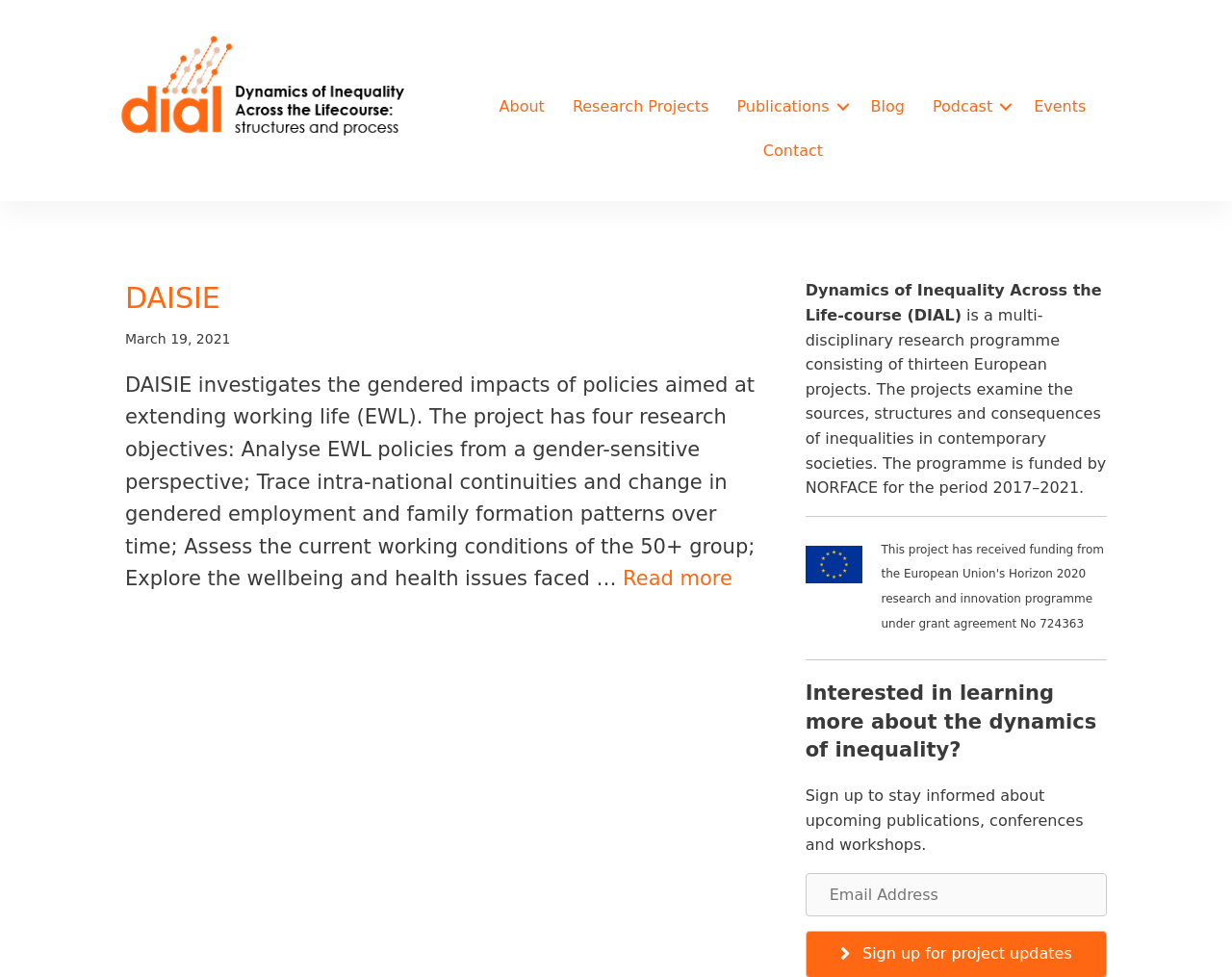Extract the bounding box for the UI element that matches this description: "Podcast".

[0.746, 0.087, 0.827, 0.132]